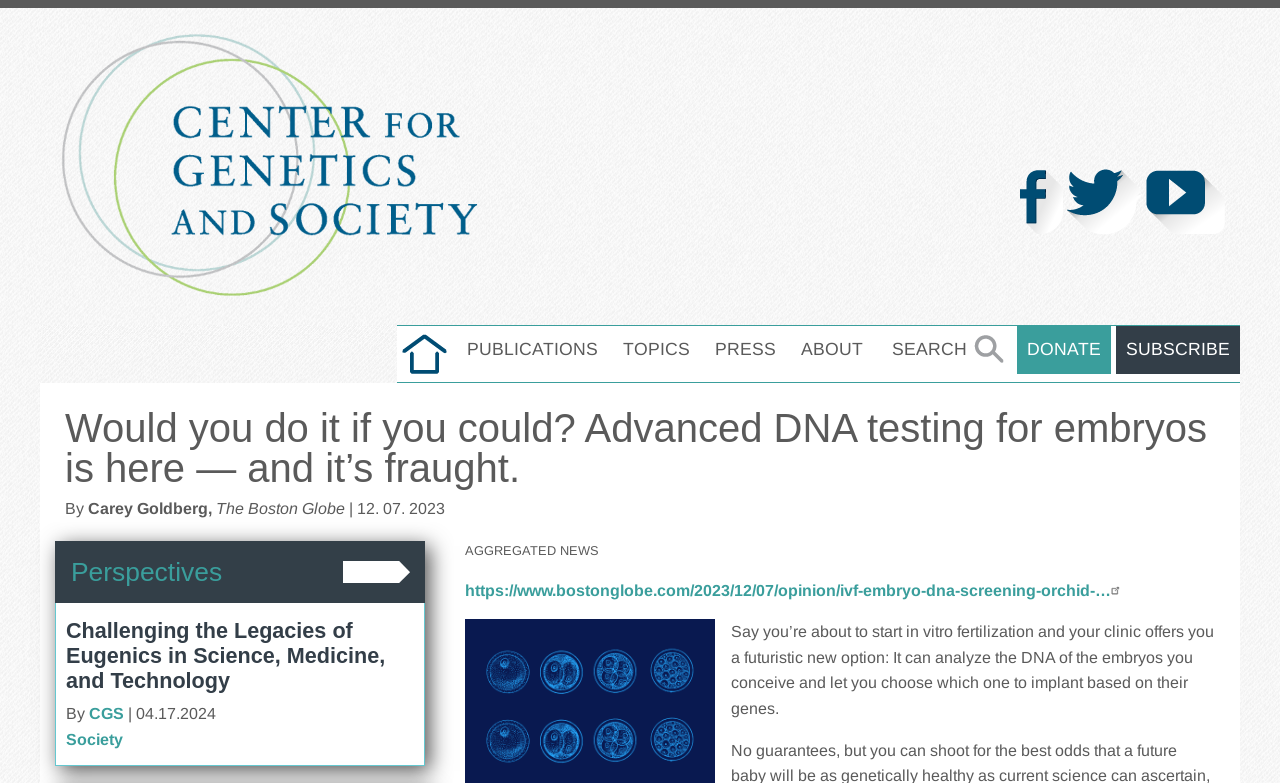Reply to the question below using a single word or brief phrase:
Who is the author of the article?

Carey Goldberg